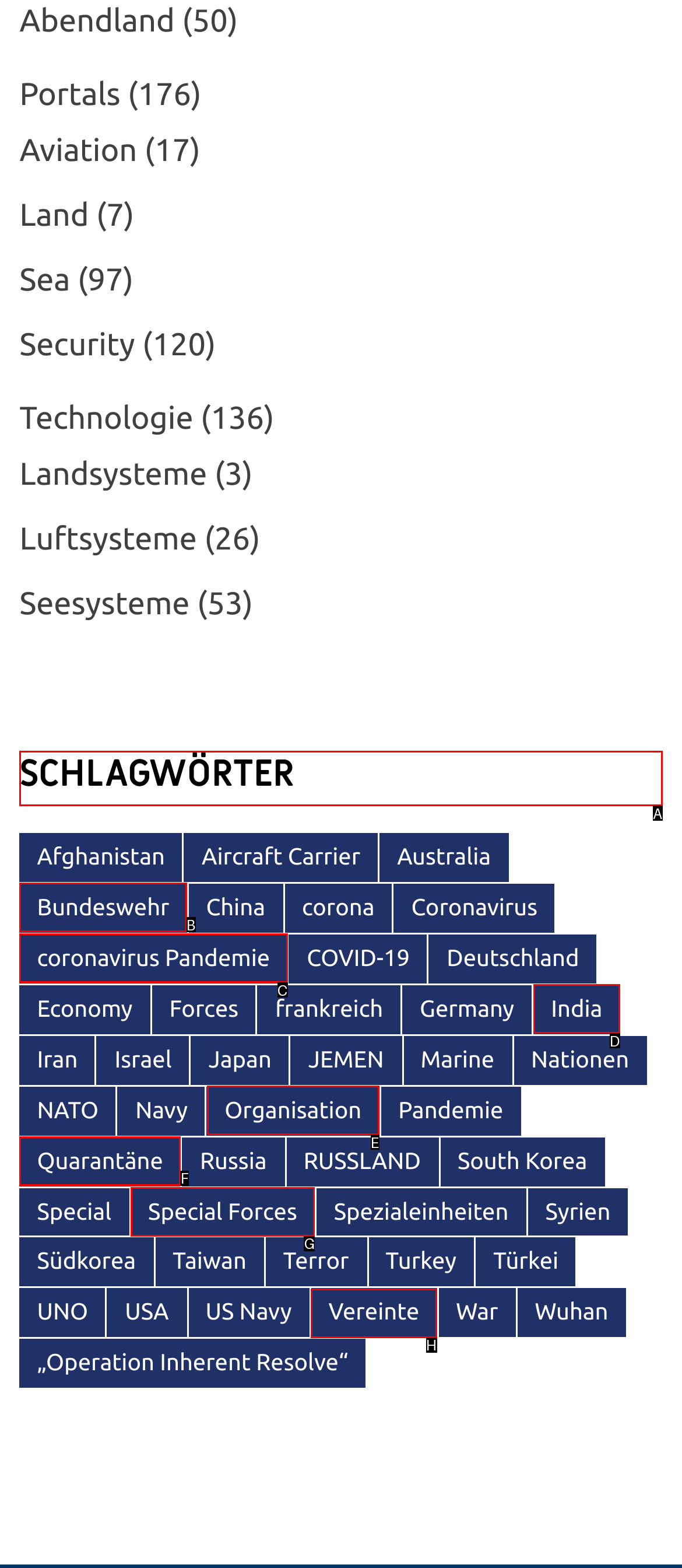Determine the letter of the UI element that will complete the task: Click on SCHLAGWÖRTER
Reply with the corresponding letter.

A